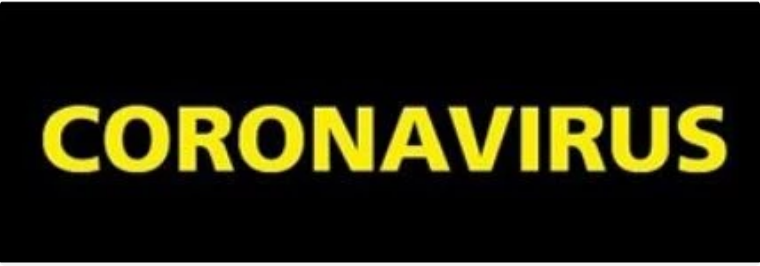What is the color of the text 'CORONAVIRUS' in the image?
Refer to the image and respond with a one-word or short-phrase answer.

yellow